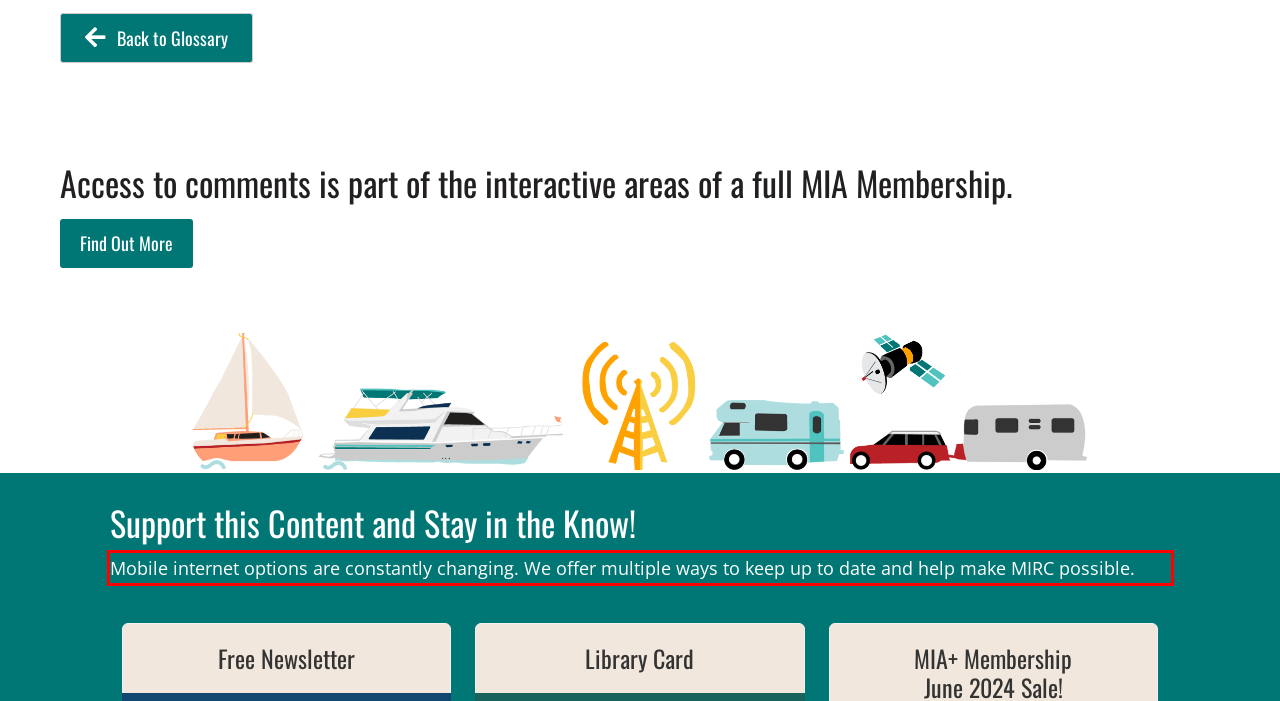You have a screenshot of a webpage with a red bounding box. Use OCR to generate the text contained within this red rectangle.

Mobile internet options are constantly changing. We offer multiple ways to keep up to date and help make MIRC possible.